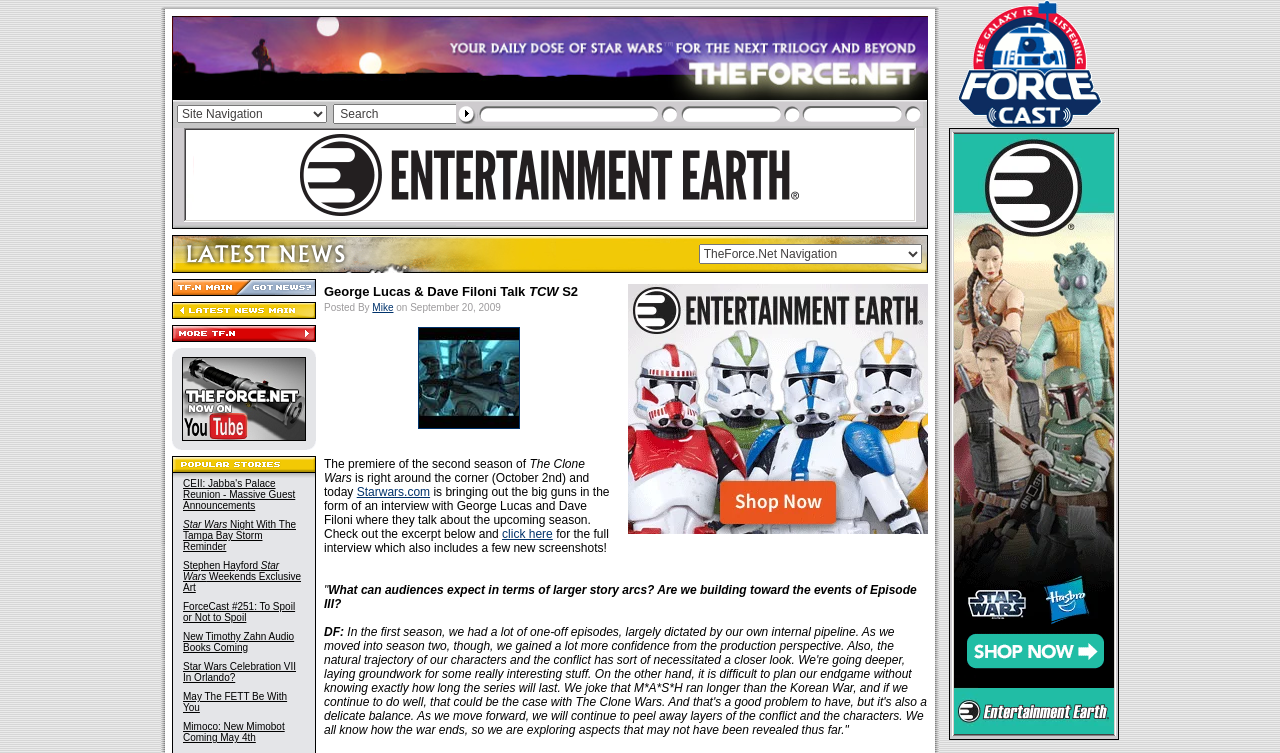Locate the bounding box coordinates of the clickable area needed to fulfill the instruction: "Click on Financial Software Ltd.".

None